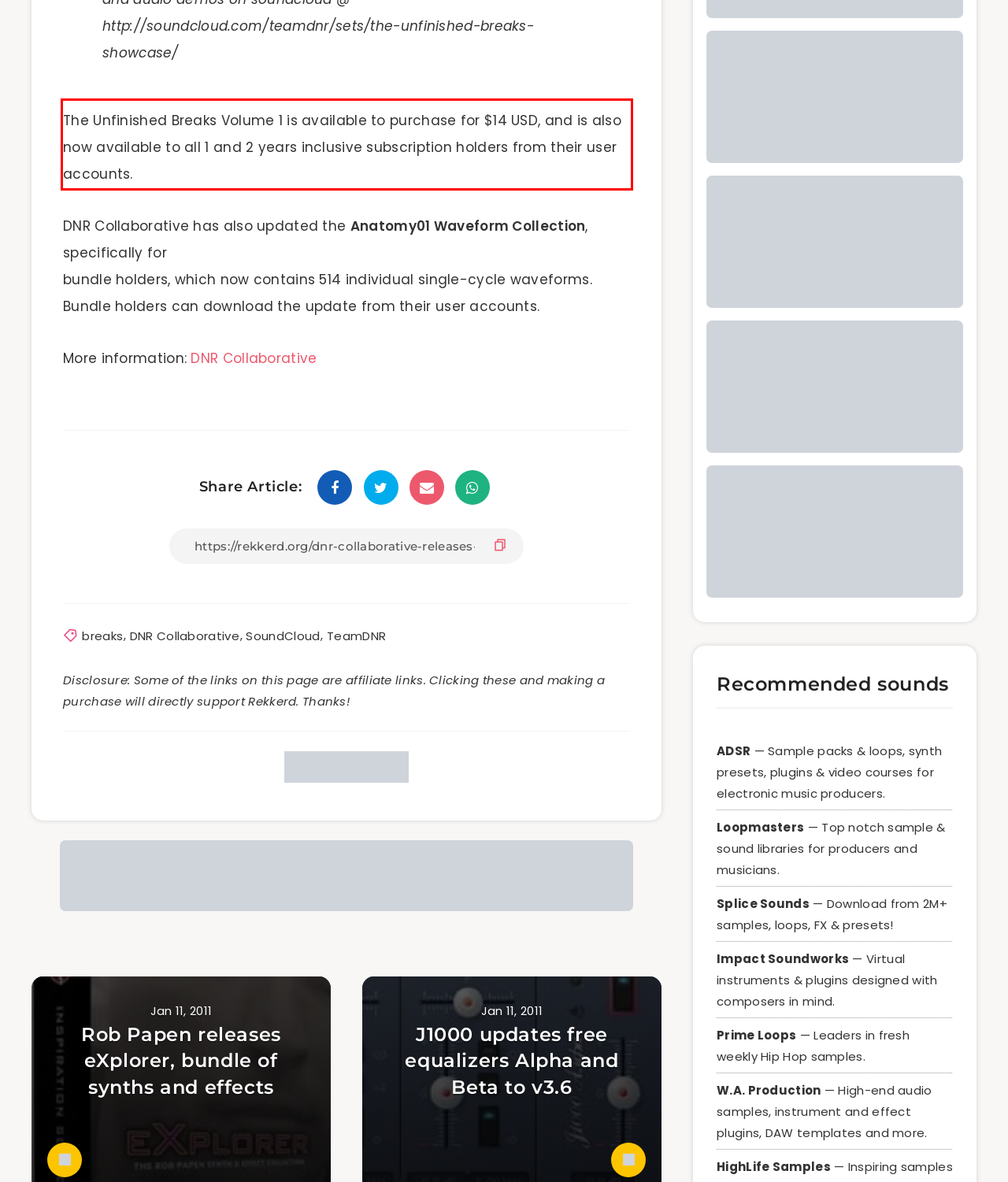Using the webpage screenshot, recognize and capture the text within the red bounding box.

The Unfinished Breaks Volume 1 is available to purchase for $14 USD, and is also now available to all 1 and 2 years inclusive subscription holders from their user accounts.